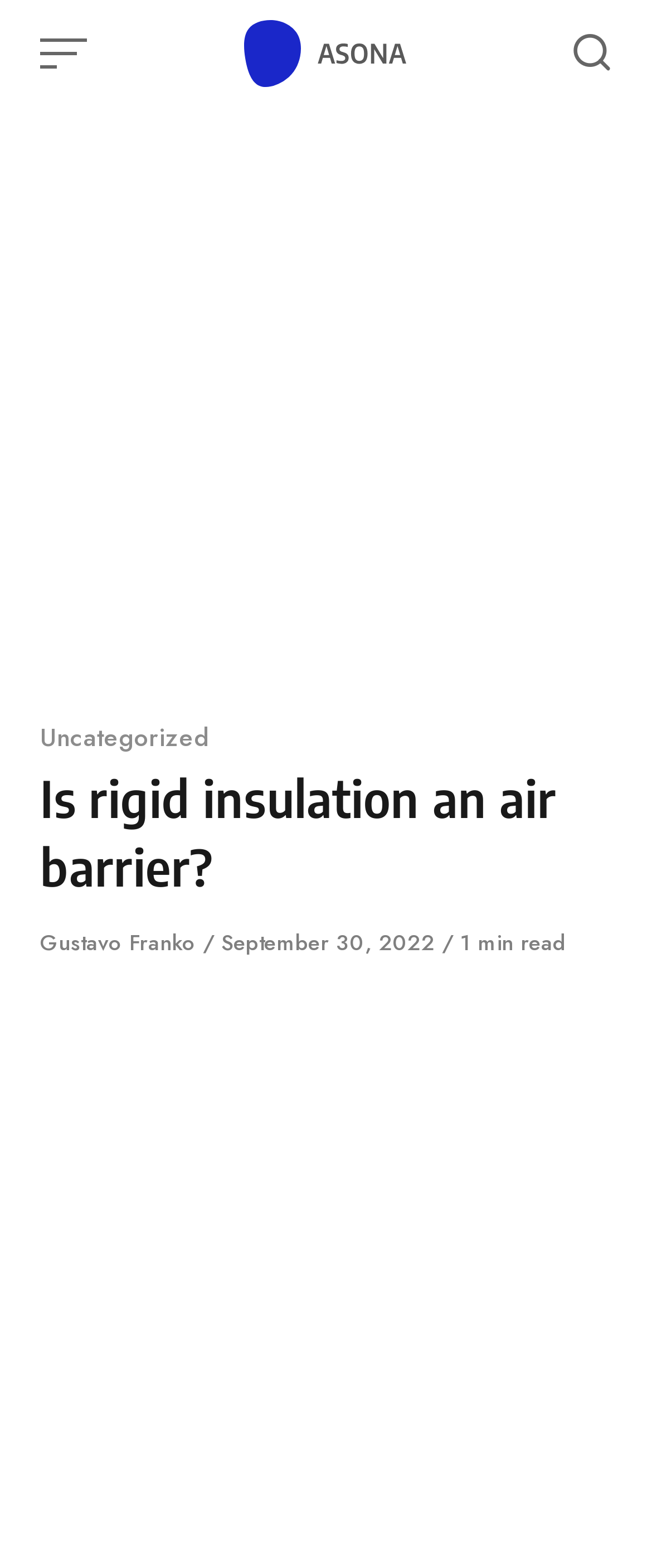What is the category of this article?
By examining the image, provide a one-word or phrase answer.

Uncategorized